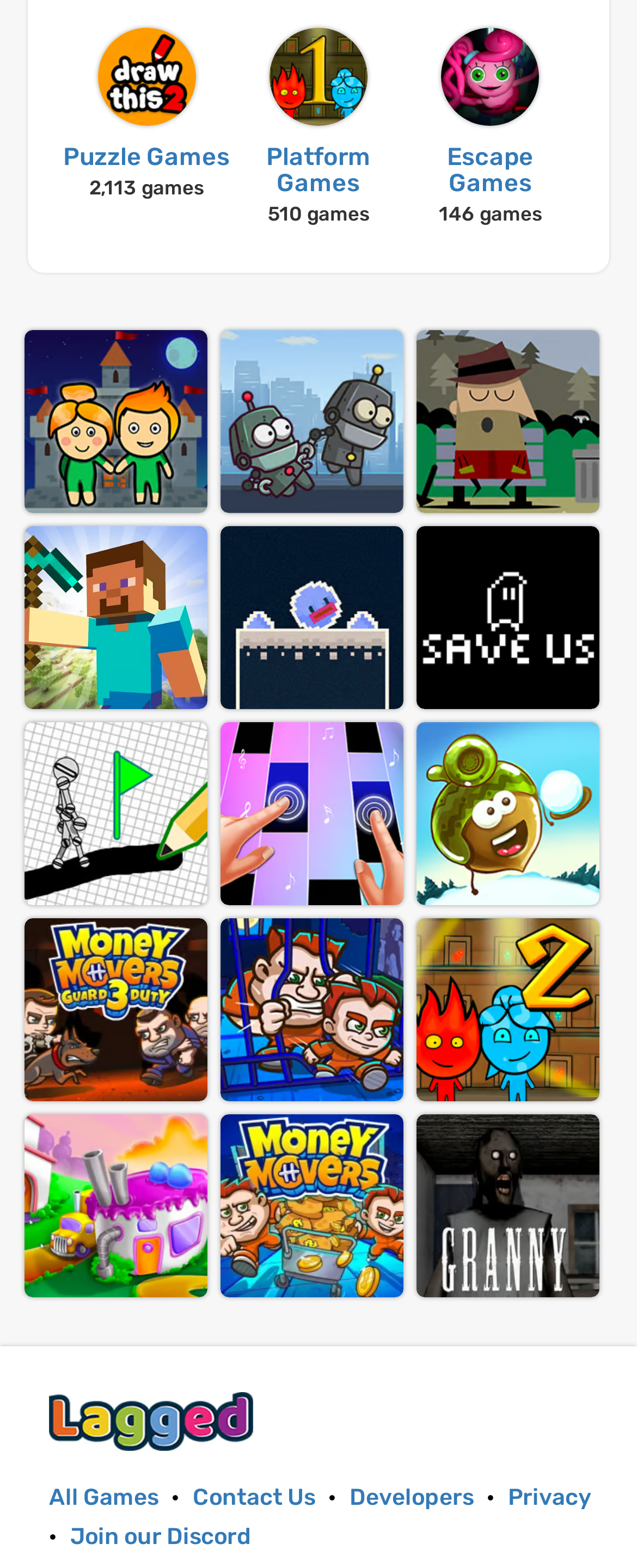Determine the coordinates of the bounding box that should be clicked to complete the instruction: "Visit Lagged.com". The coordinates should be represented by four float numbers between 0 and 1: [left, top, right, bottom].

[0.077, 0.879, 0.41, 0.933]